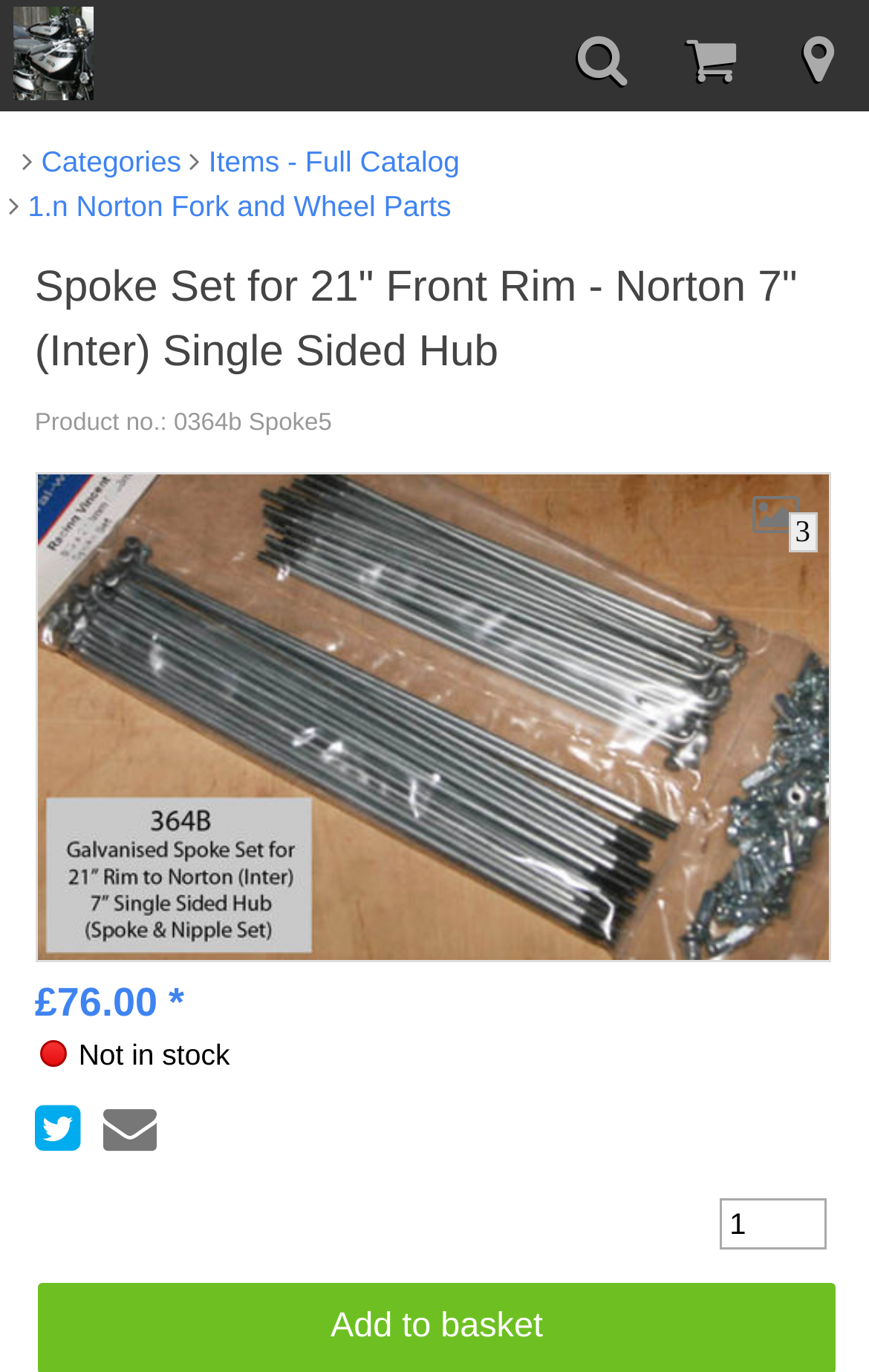What type of hub does the spoke set fit?
Based on the image, please offer an in-depth response to the question.

The type of hub can be found in the heading element on the webpage, which is 'Spoke Set for 21" Front Rim - Norton 7" (Inter) Single Sided Hub'.